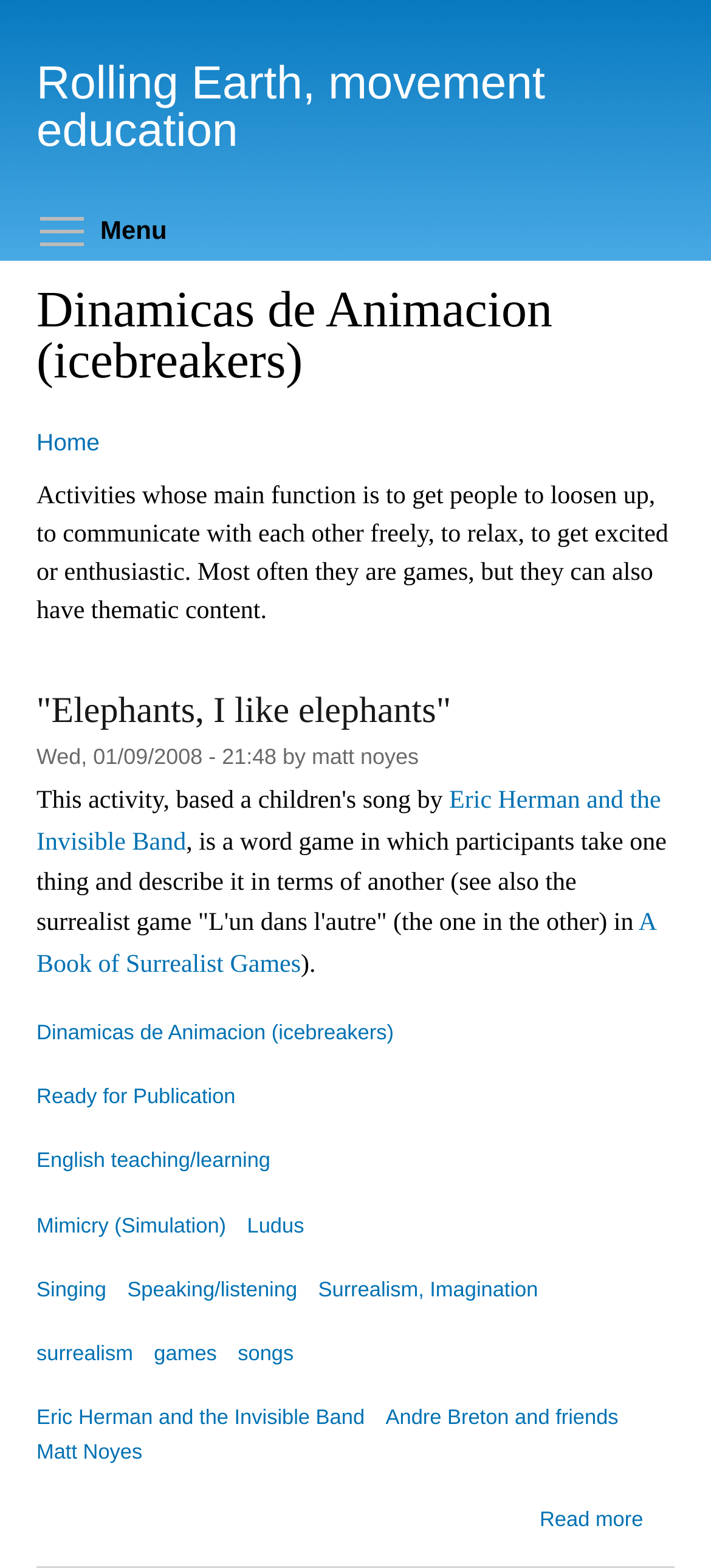What is the author of the article 'Elephants, I like elephants'?
Based on the screenshot, answer the question with a single word or phrase.

Matt Noyes